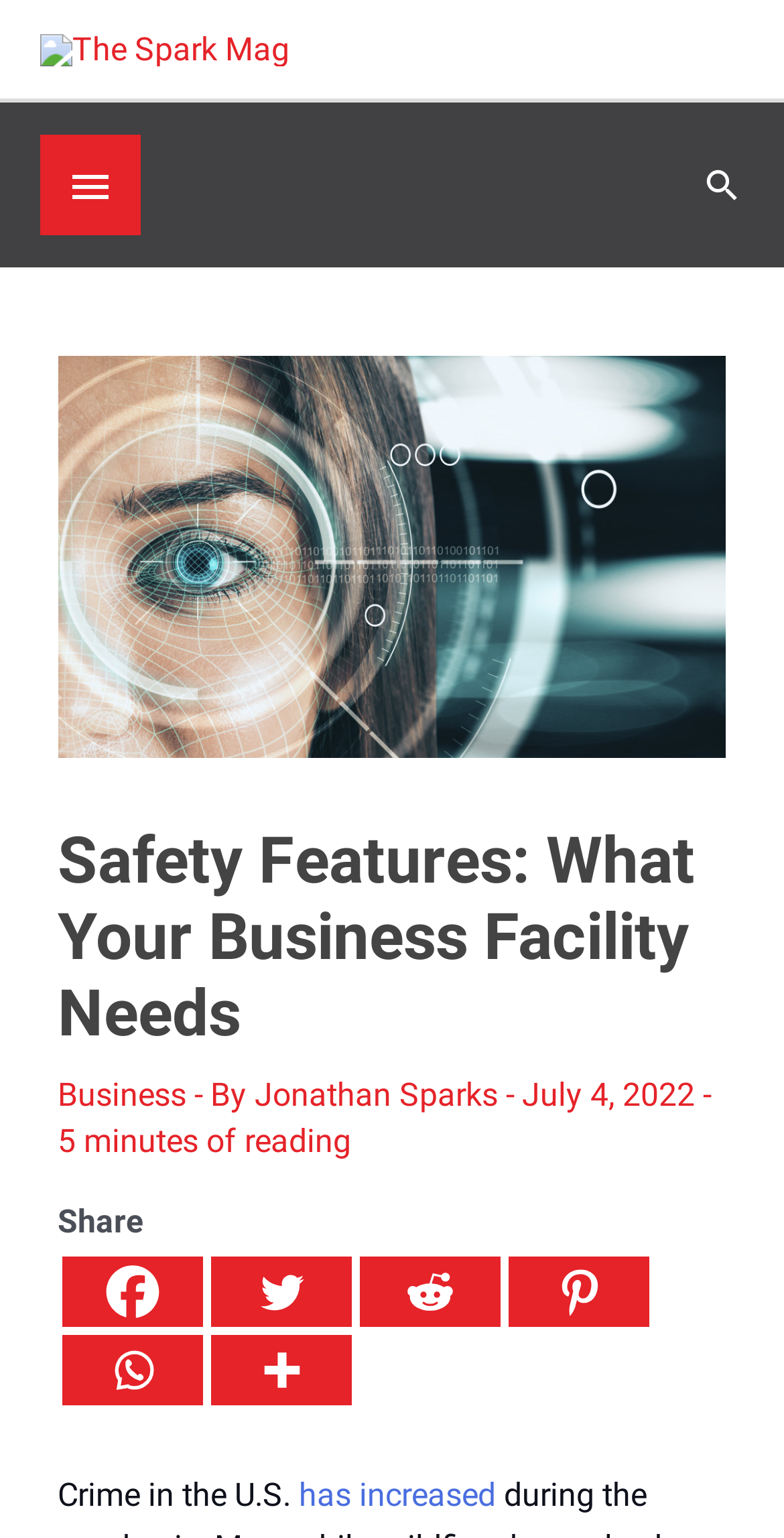How long does it take to read the article?
Please give a detailed and elaborate explanation in response to the question.

The reading time can be found below the heading, where it says '5 minutes of reading'.